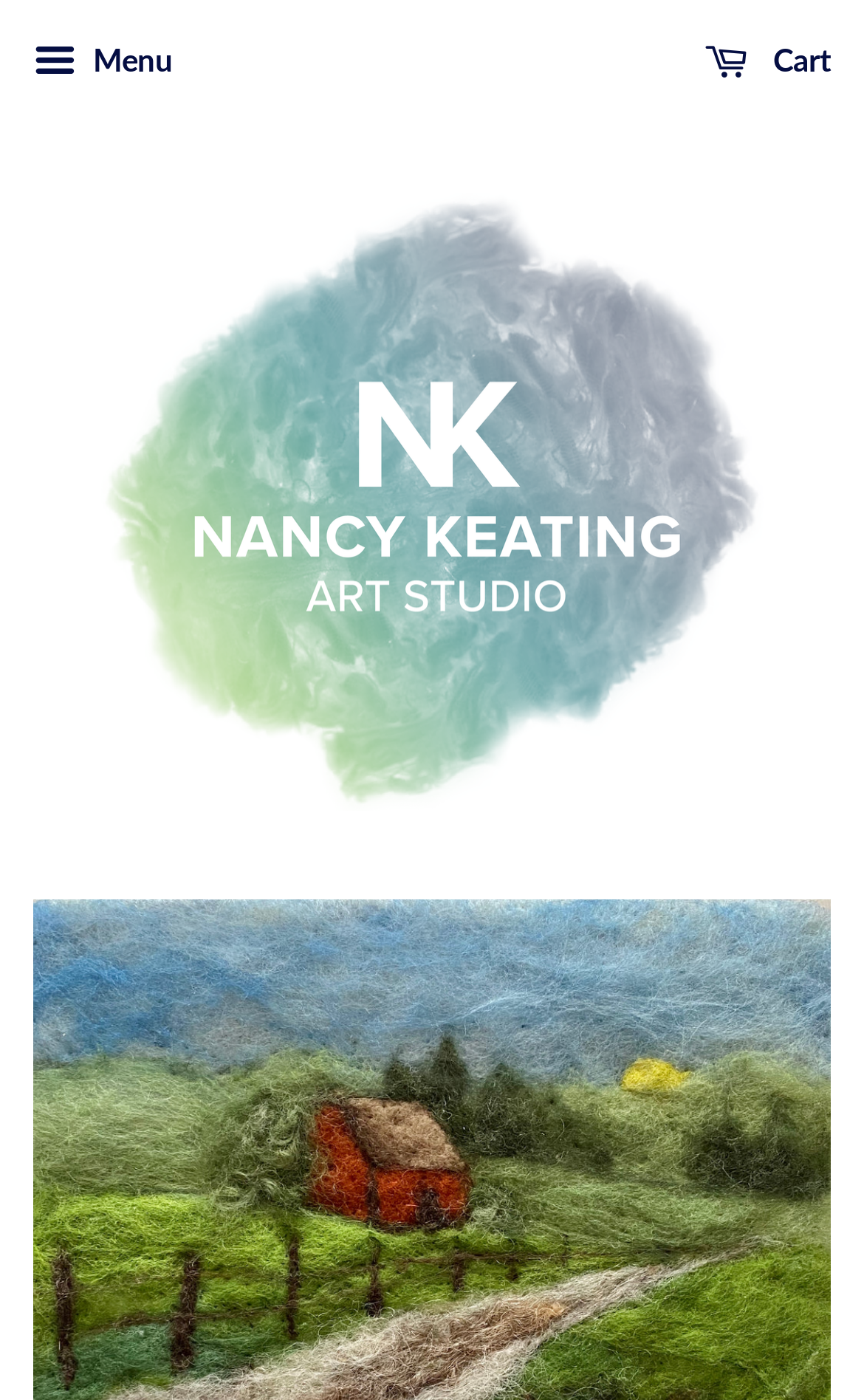Find the bounding box coordinates for the UI element whose description is: "Cart 0". The coordinates should be four float numbers between 0 and 1, in the format [left, top, right, bottom].

[0.815, 0.019, 0.962, 0.072]